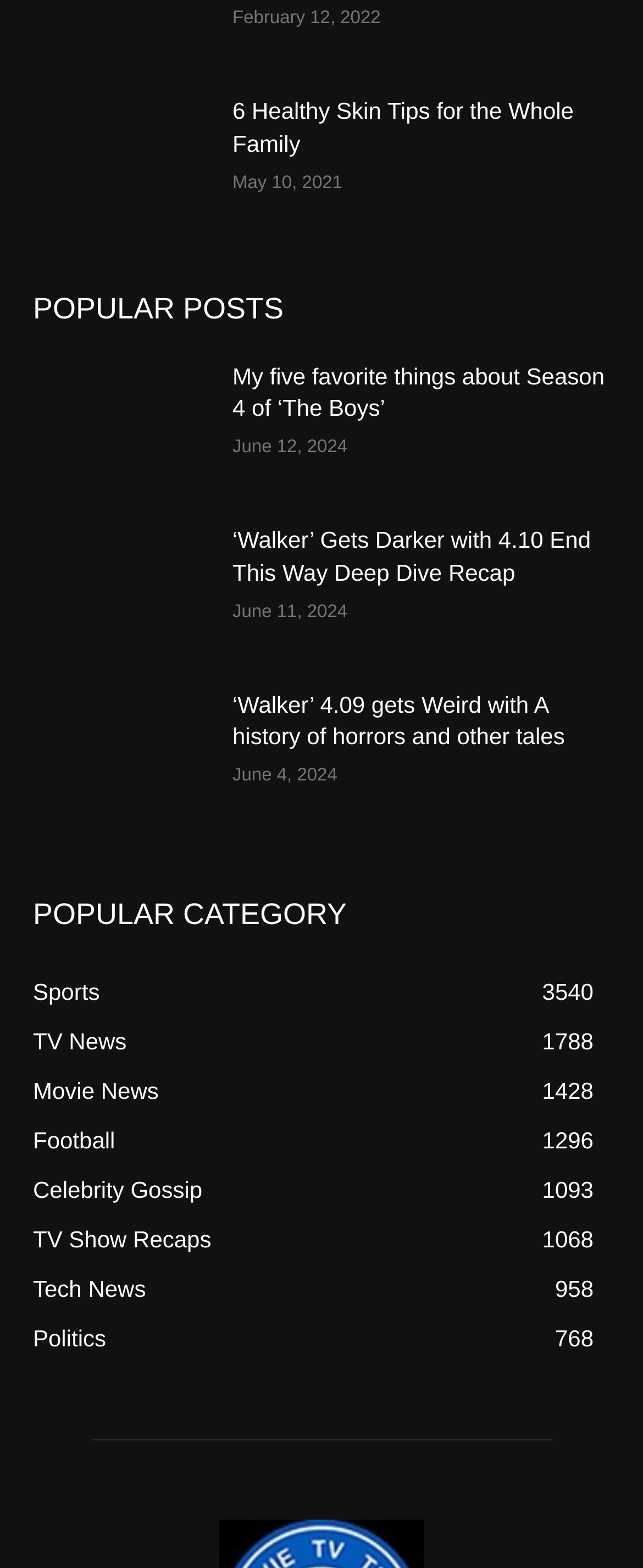Given the element description: "Movie News1428", predict the bounding box coordinates of the UI element it refers to, using four float numbers between 0 and 1, i.e., [left, top, right, bottom].

[0.051, 0.688, 0.247, 0.704]